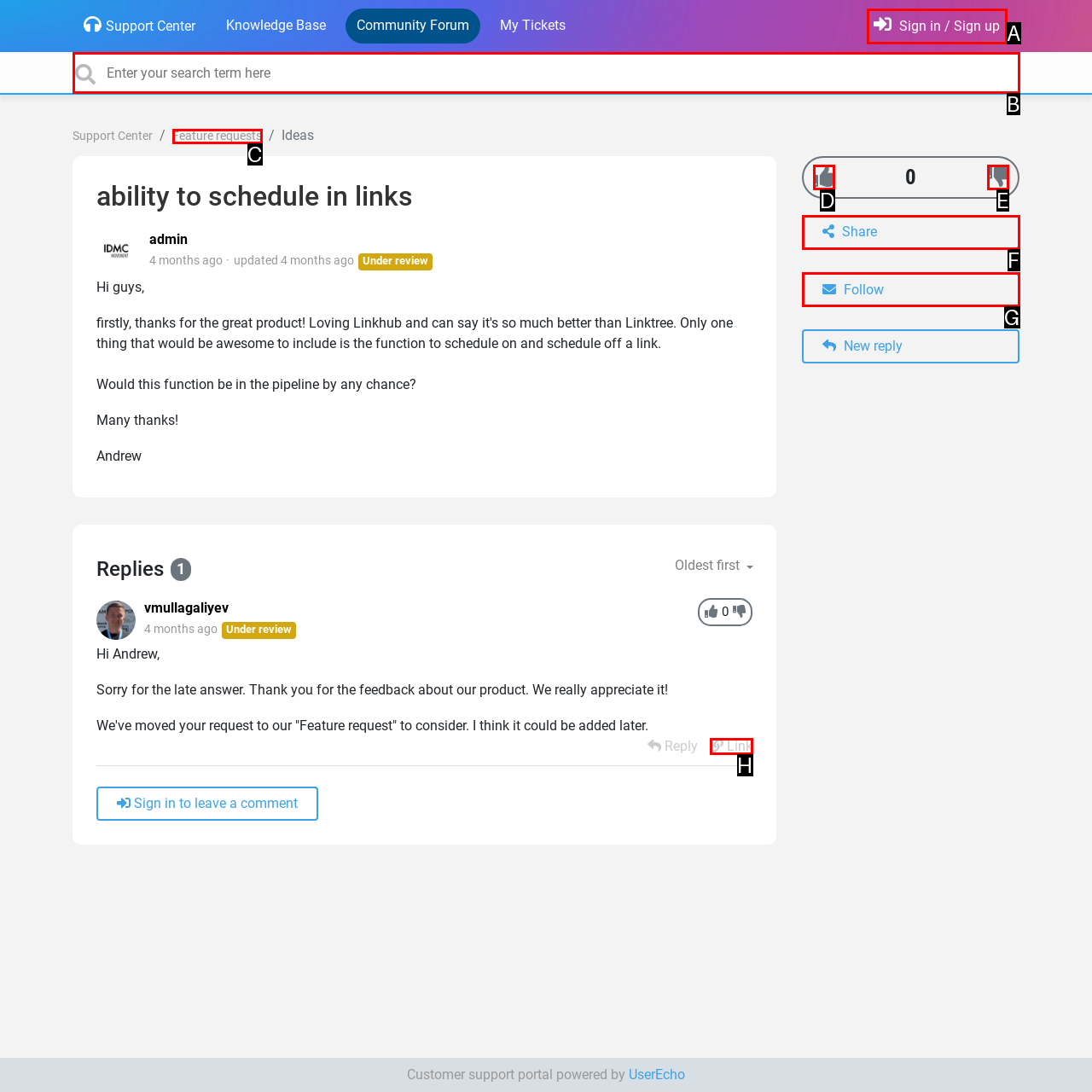From the description: Sign in / Sign up, identify the option that best matches and reply with the letter of that option directly.

A